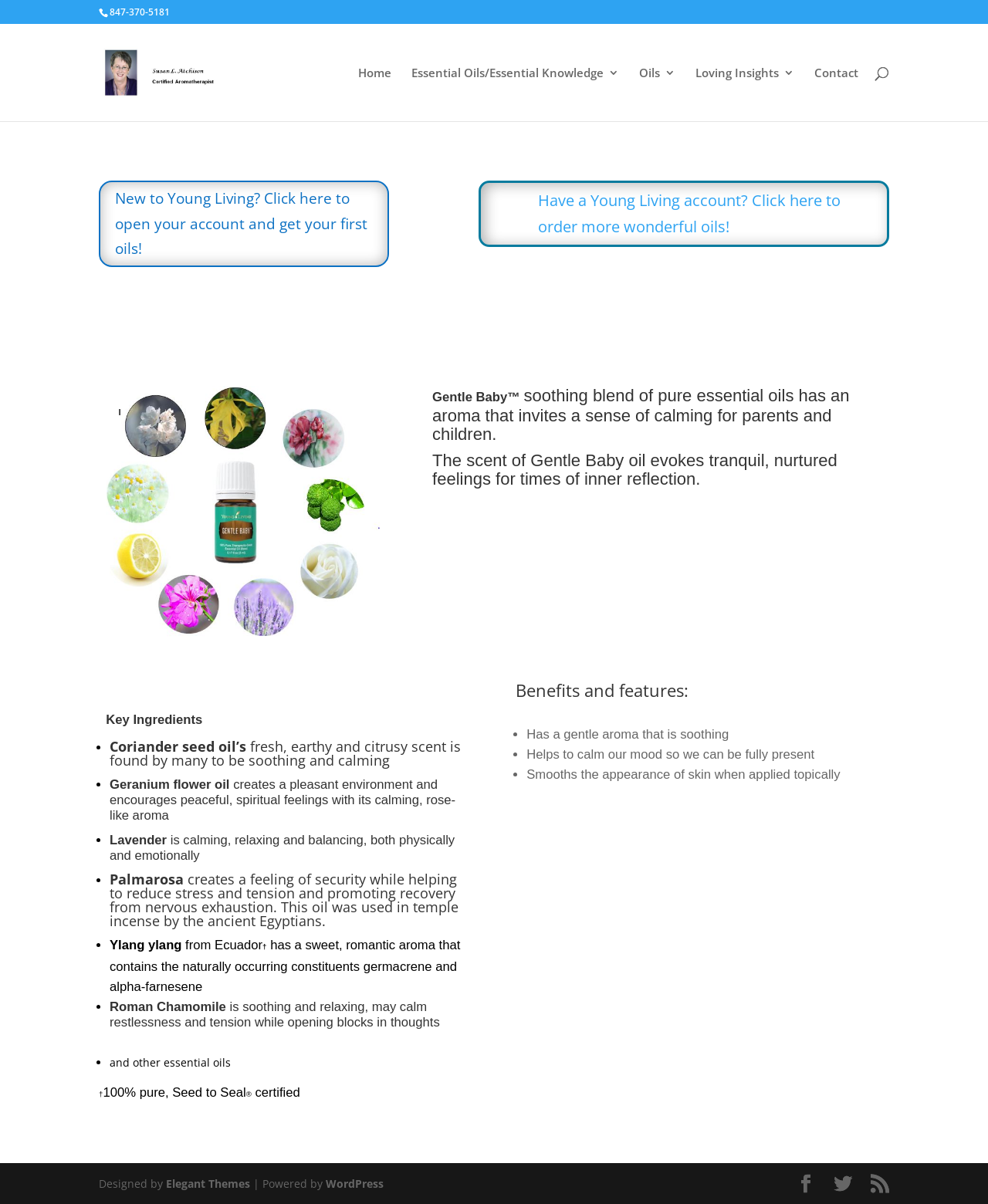What is the phone number on the webpage?
Respond with a short answer, either a single word or a phrase, based on the image.

847-370-5181